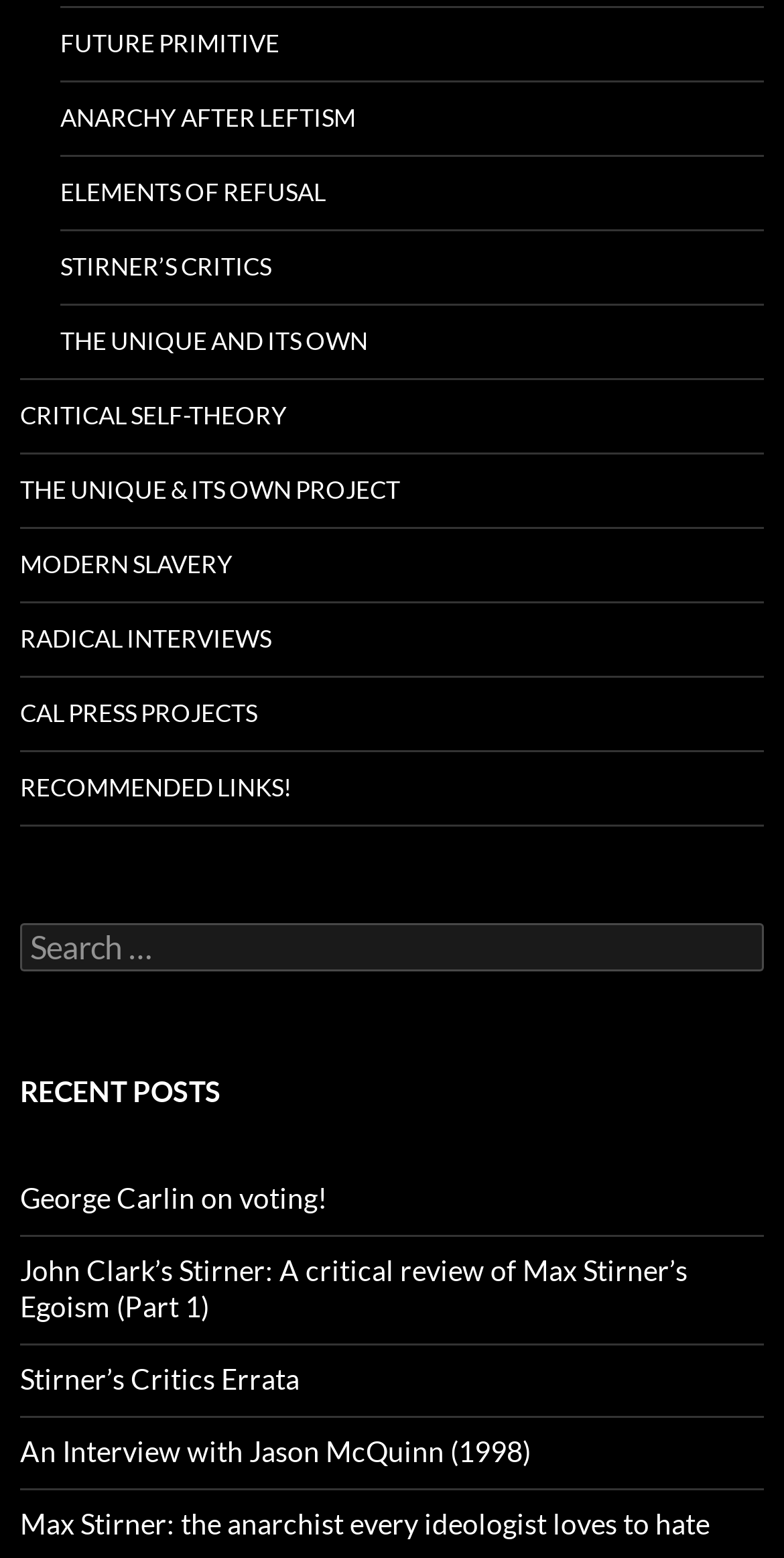Determine the bounding box coordinates for the area that should be clicked to carry out the following instruction: "Check out the George Carlin on voting! post".

[0.026, 0.758, 0.418, 0.78]